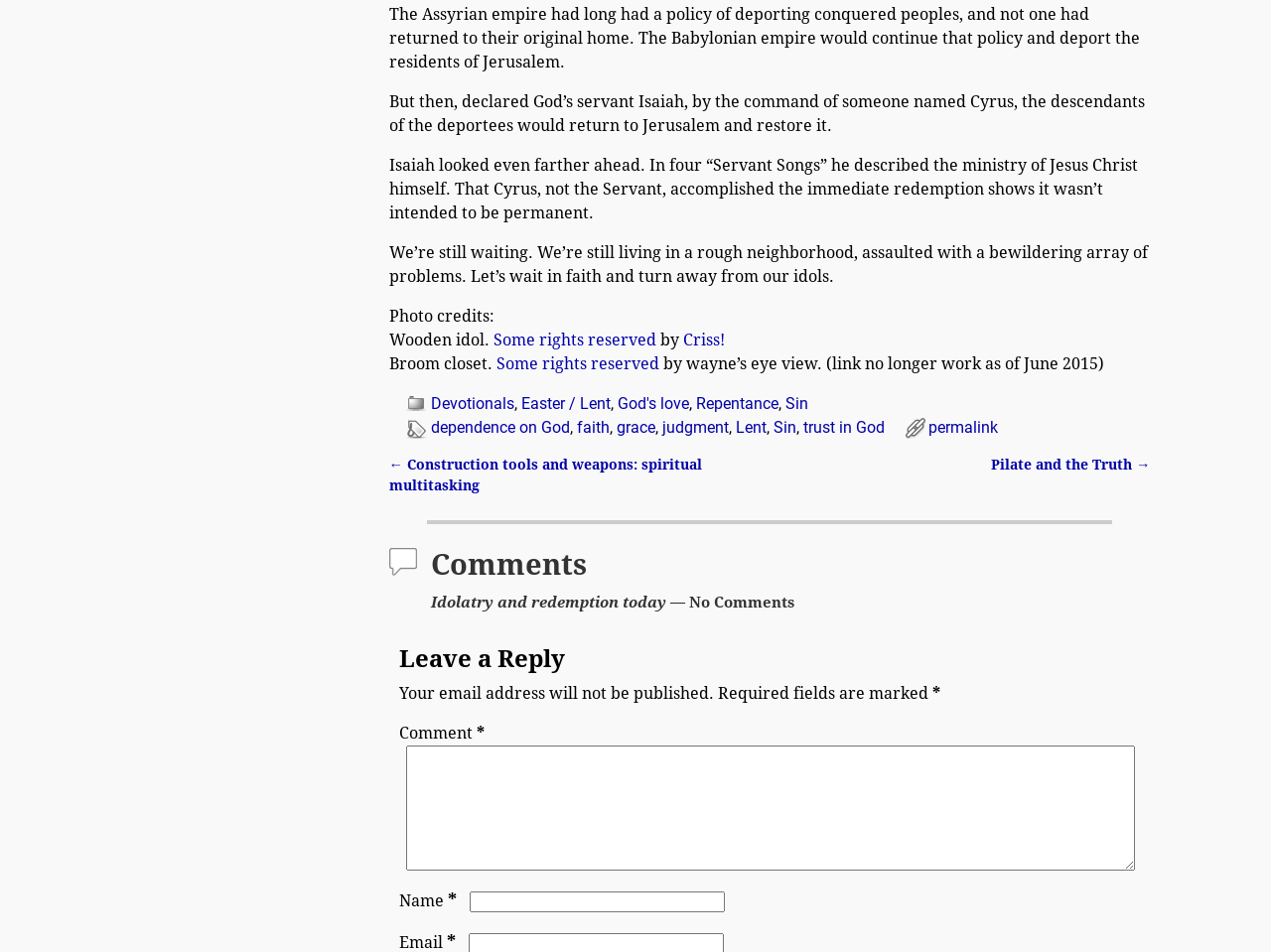Determine the bounding box coordinates for the element that should be clicked to follow this instruction: "Click on 'Devotionals'". The coordinates should be given as four float numbers between 0 and 1, in the format [left, top, right, bottom].

[0.339, 0.413, 0.404, 0.433]